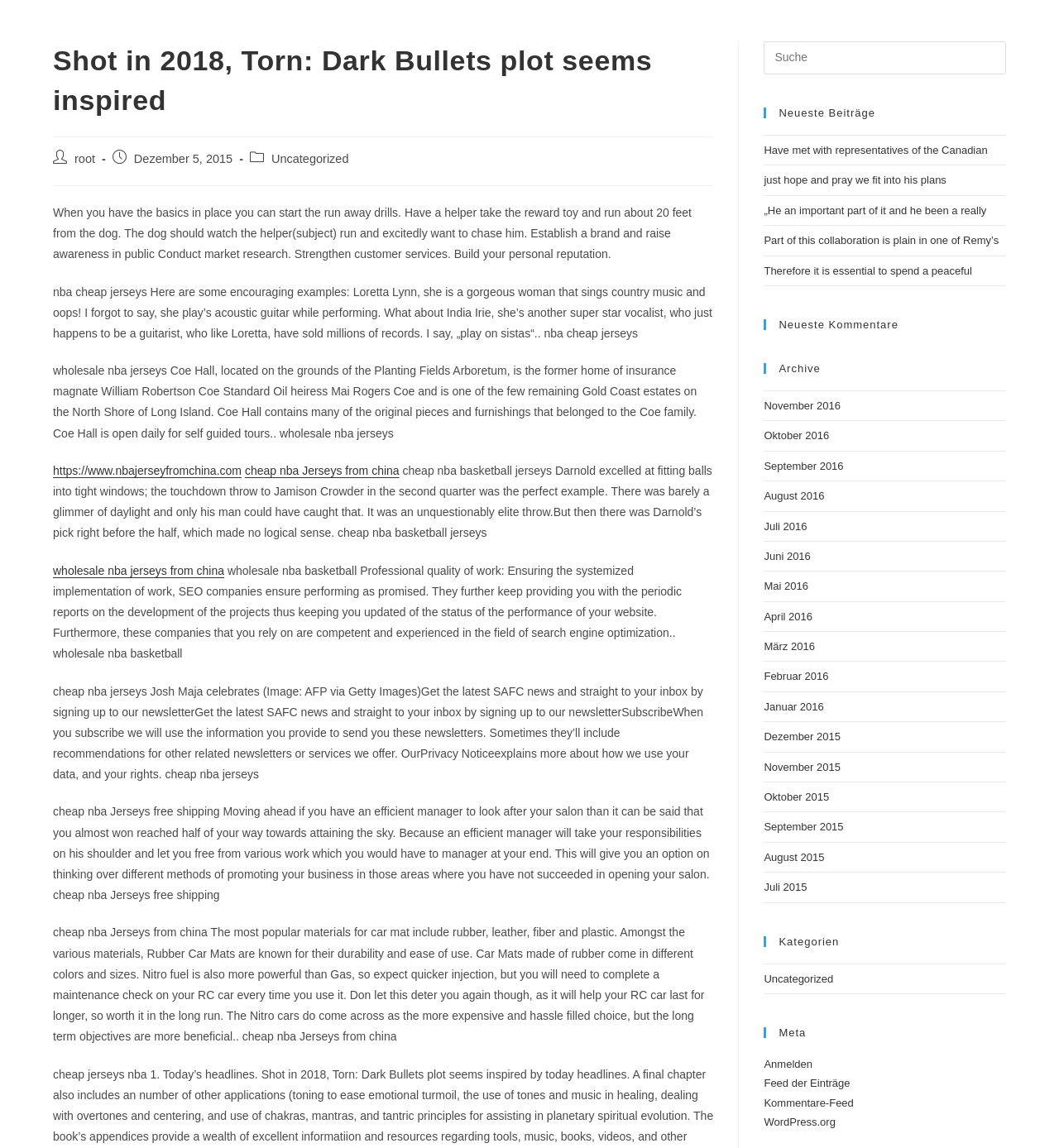Given the webpage screenshot and the description, determine the bounding box coordinates (top-left x, top-left y, bottom-right x, bottom-right y) that define the location of the UI element matching this description: wholesale nba jerseys from china

[0.05, 0.491, 0.212, 0.503]